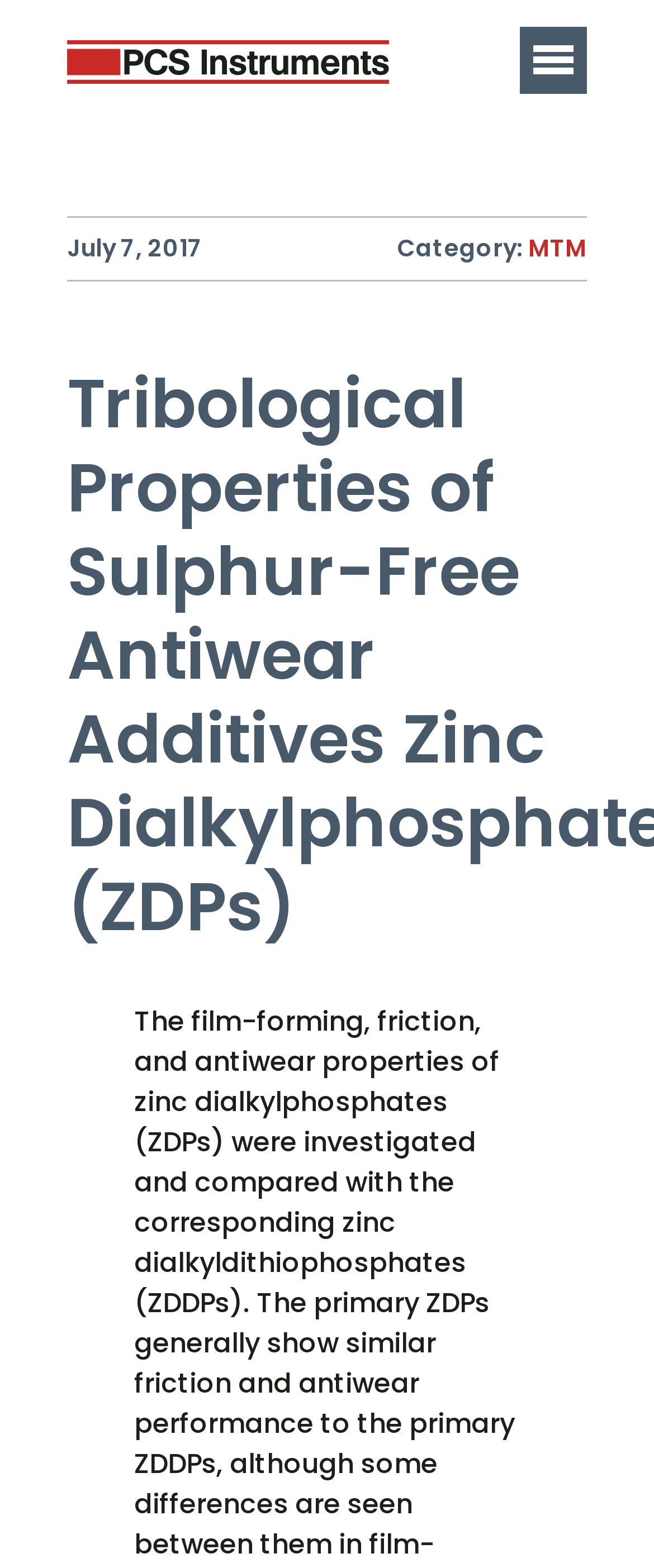Locate the UI element described by Insights in the provided webpage screenshot. Return the bounding box coordinates in the format (top-left x, top-left y, bottom-right x, bottom-right y), ensuring all values are between 0 and 1.

[0.103, 0.328, 0.897, 0.375]